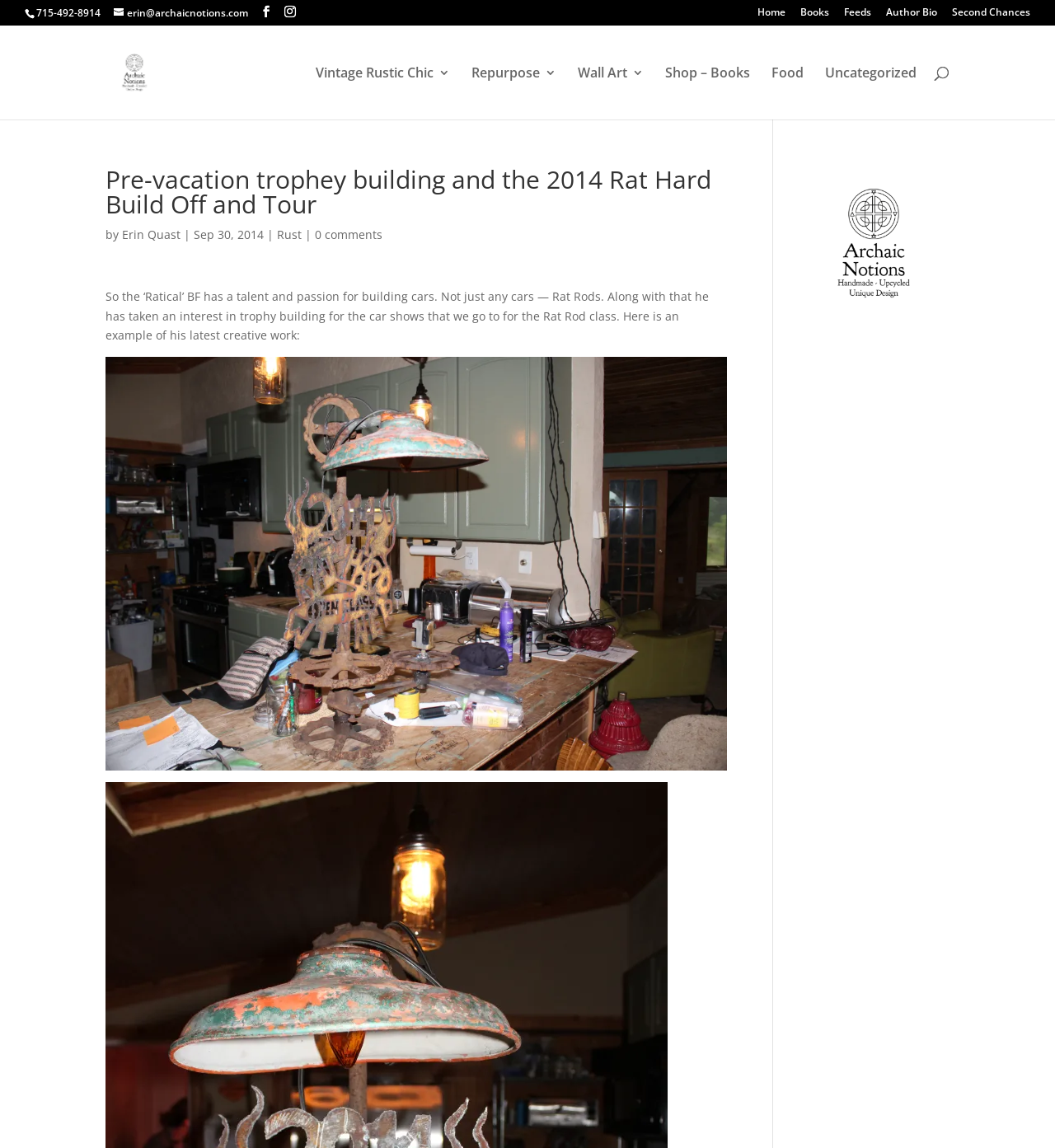Provide a single word or phrase to answer the given question: 
What is the phone number on the webpage?

715-492-8914